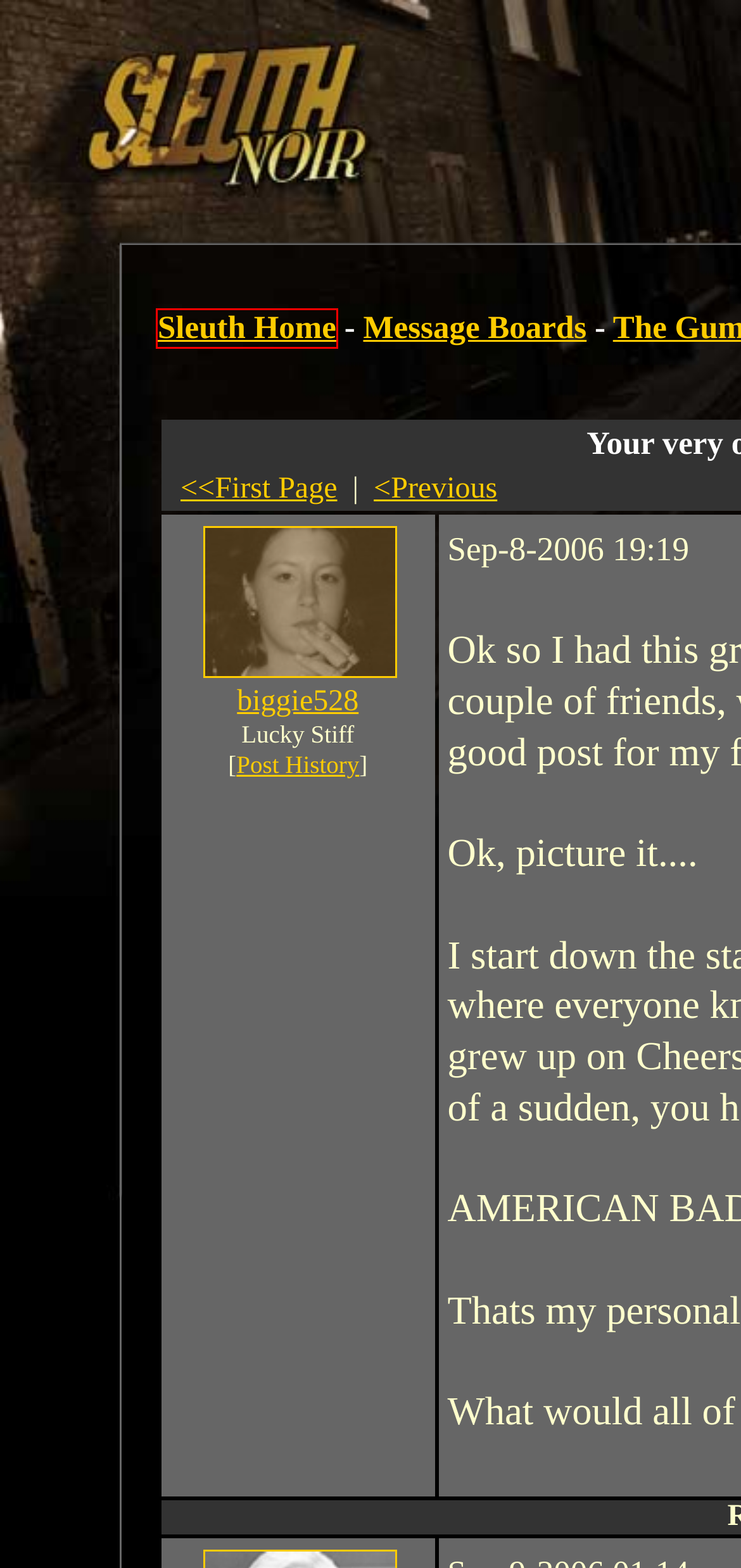Inspect the provided webpage screenshot, concentrating on the element within the red bounding box. Select the description that best represents the new webpage after you click the highlighted element. Here are the candidates:
A. Sleuth: Noir
B. Makensie Brewer
C. X.x.detective.lauz.x.X
D. crunchpatty
E. Secret_Squirrel
F. biggie528
G. AraLives
H. BadAss

A